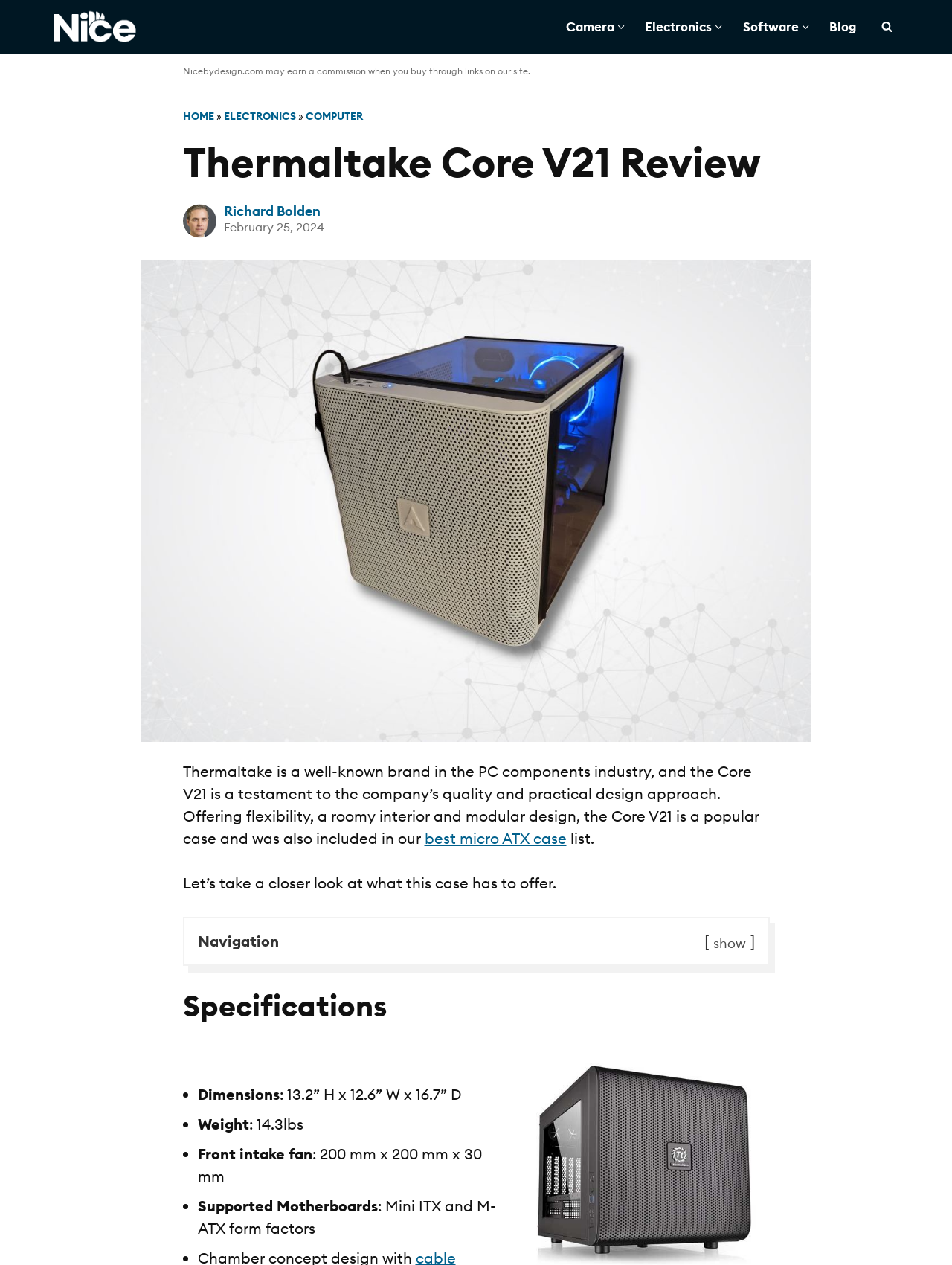Locate the bounding box coordinates of the element's region that should be clicked to carry out the following instruction: "Read the 'Thermaltake Core V21 Review'". The coordinates need to be four float numbers between 0 and 1, i.e., [left, top, right, bottom].

[0.192, 0.109, 0.808, 0.147]